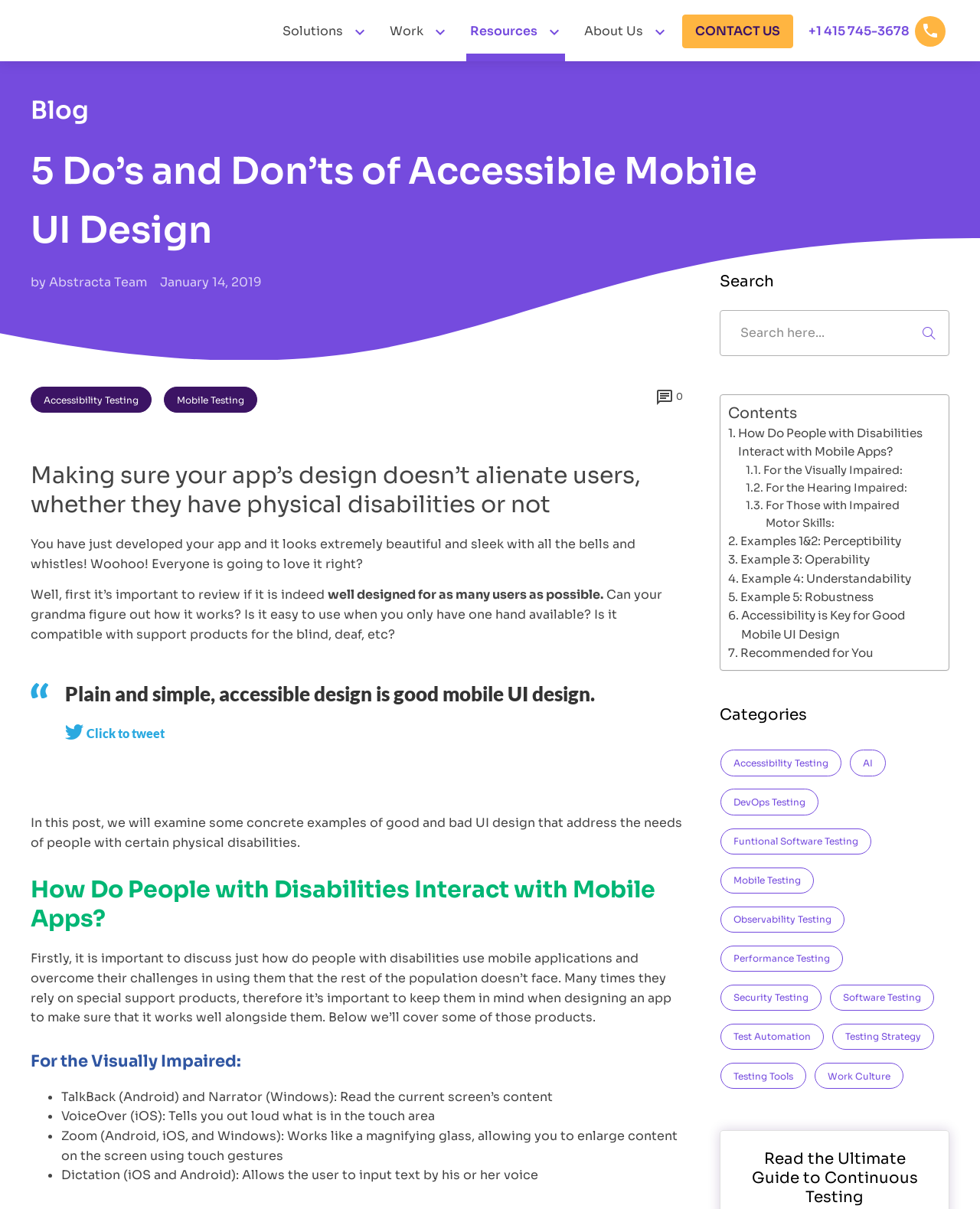What is the topic of the blog post?
Please provide a comprehensive answer based on the contents of the image.

The topic of the blog post can be determined by reading the title of the post, which is '5 Do’s and Don’ts of Accessible Mobile UI Design'. This title is located at the top of the webpage, below the navigation menu.